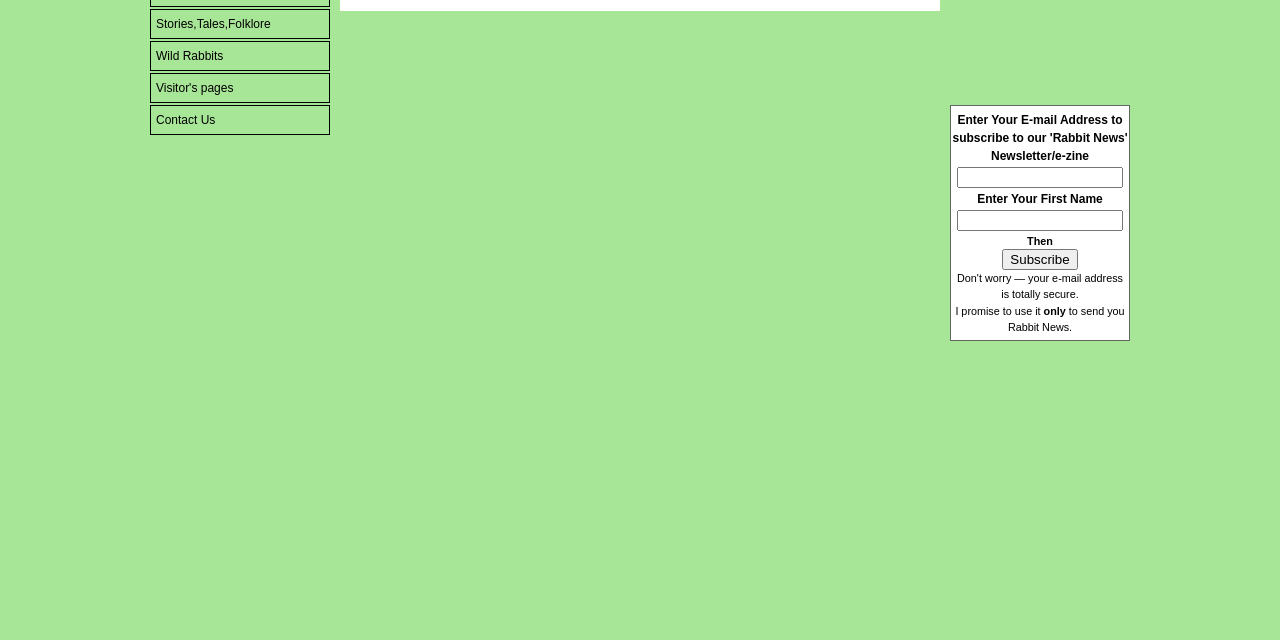Provide the bounding box for the UI element matching this description: "Visitor's pages".

[0.117, 0.114, 0.258, 0.161]